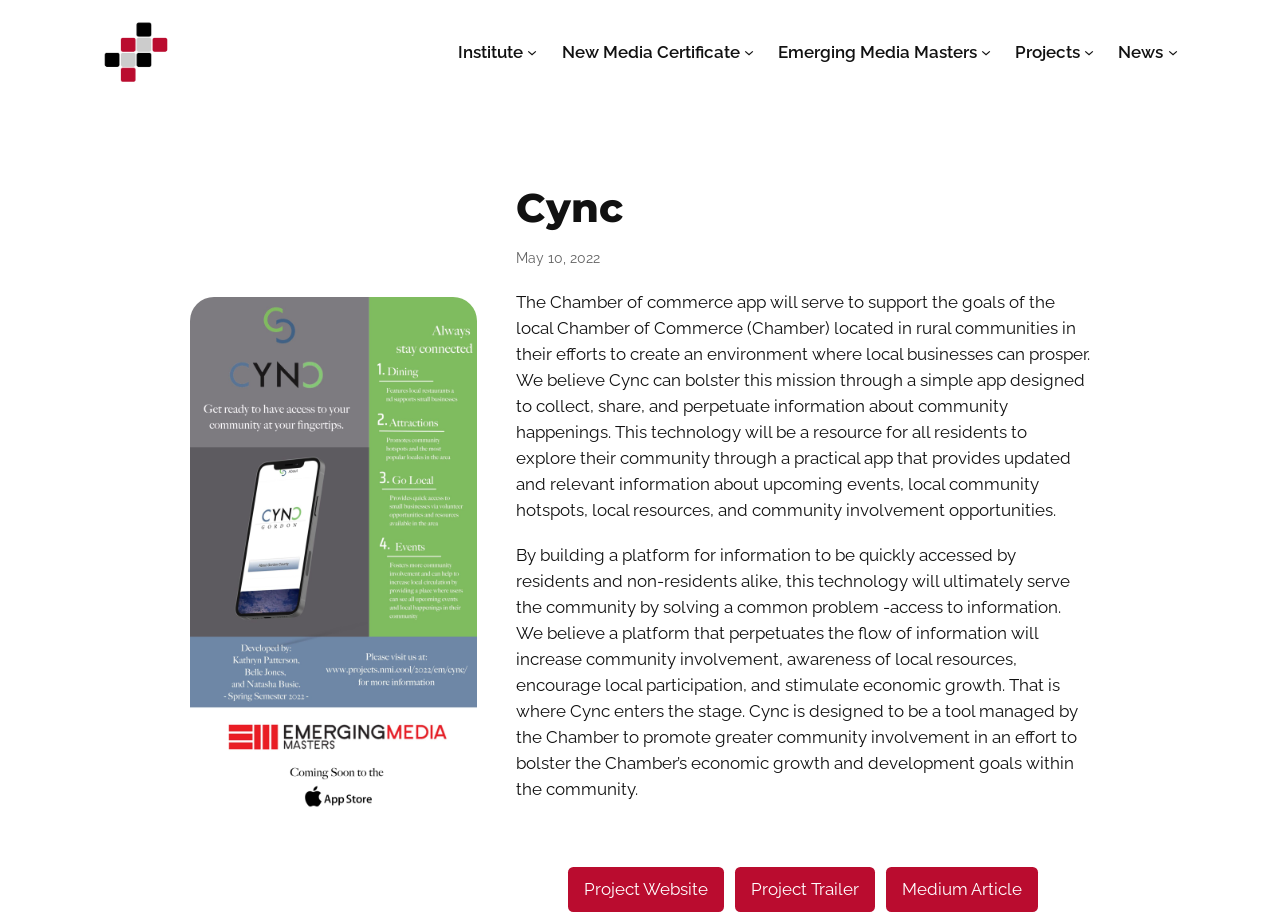Identify the bounding box coordinates of the part that should be clicked to carry out this instruction: "View 'Abigail' review".

None